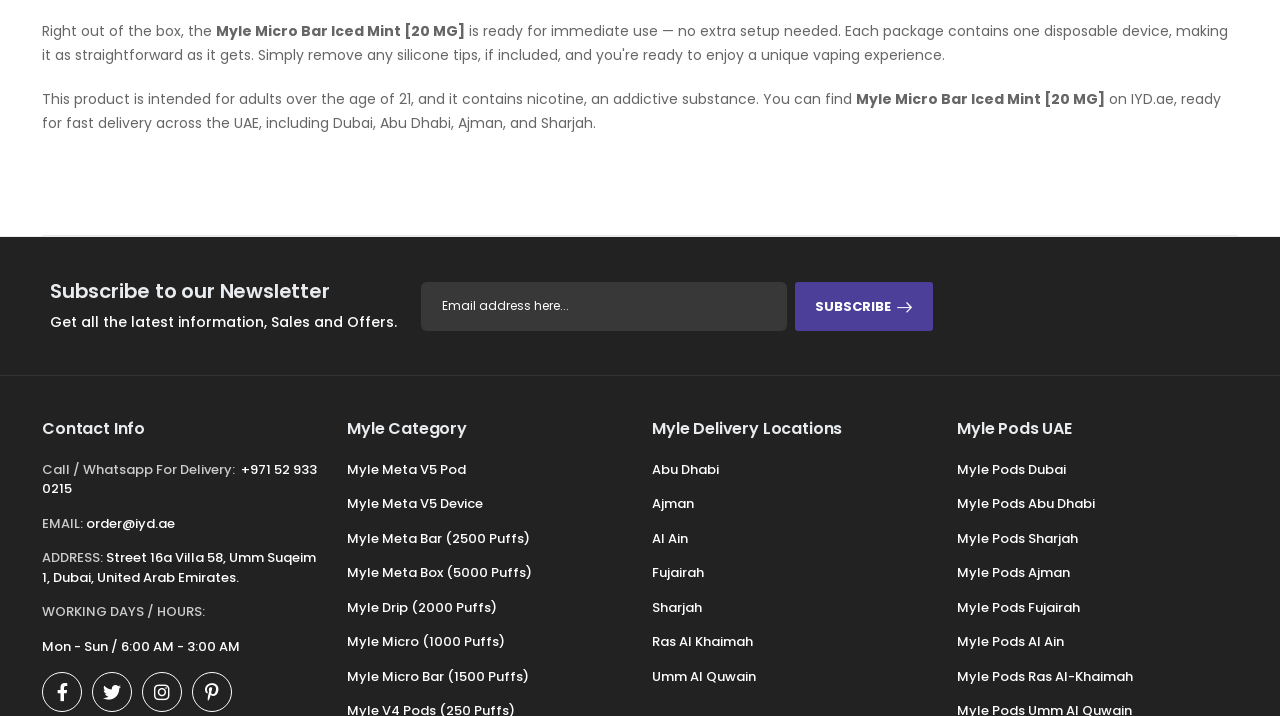Using the provided element description: "title="Myle Vape UAE on Pinterest"", identify the bounding box coordinates. The coordinates should be four floats between 0 and 1 in the order [left, top, right, bottom].

[0.15, 0.939, 0.181, 0.995]